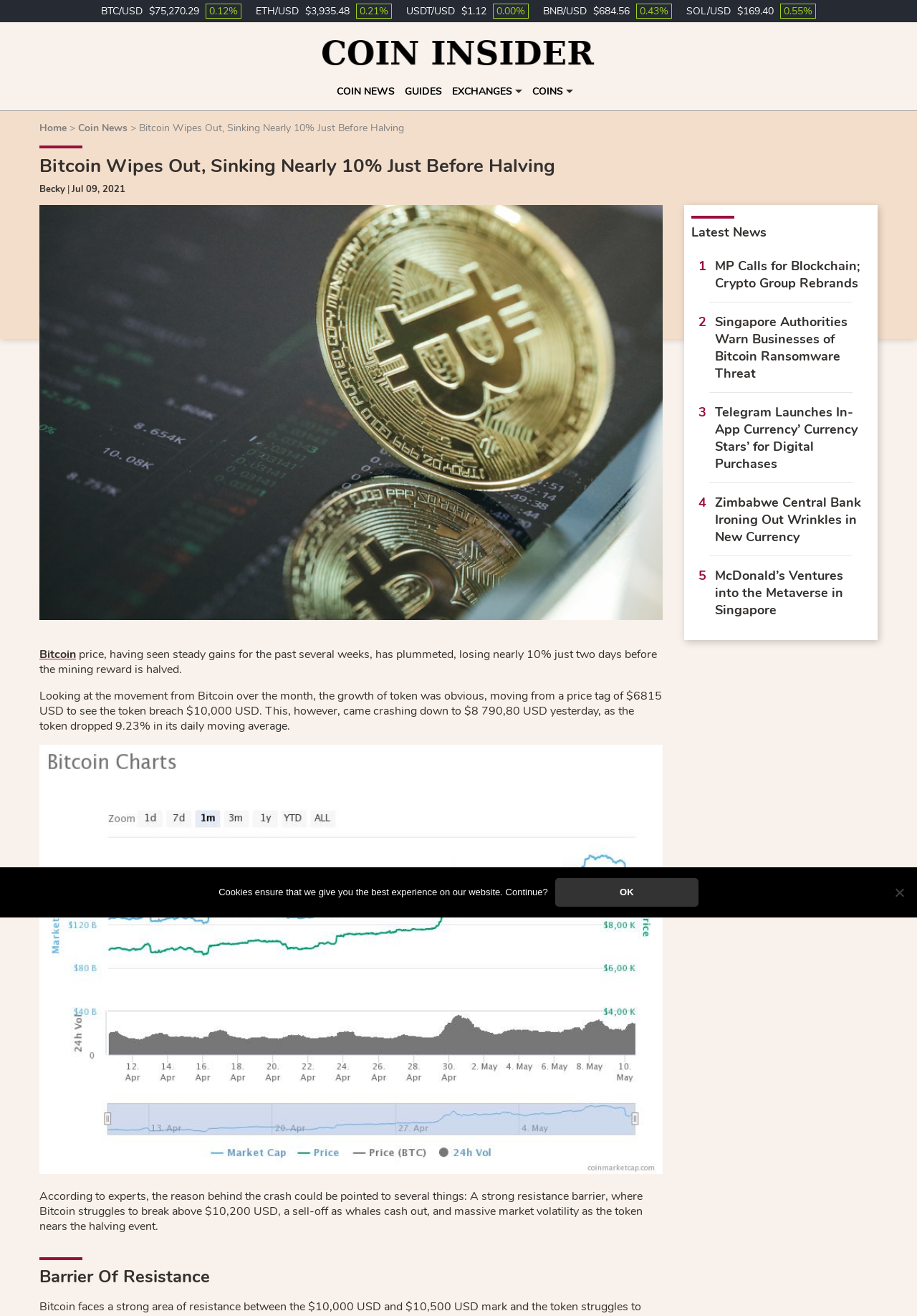Using the element description: "OK", determine the bounding box coordinates for the specified UI element. The coordinates should be four float numbers between 0 and 1, [left, top, right, bottom].

[0.605, 0.667, 0.762, 0.689]